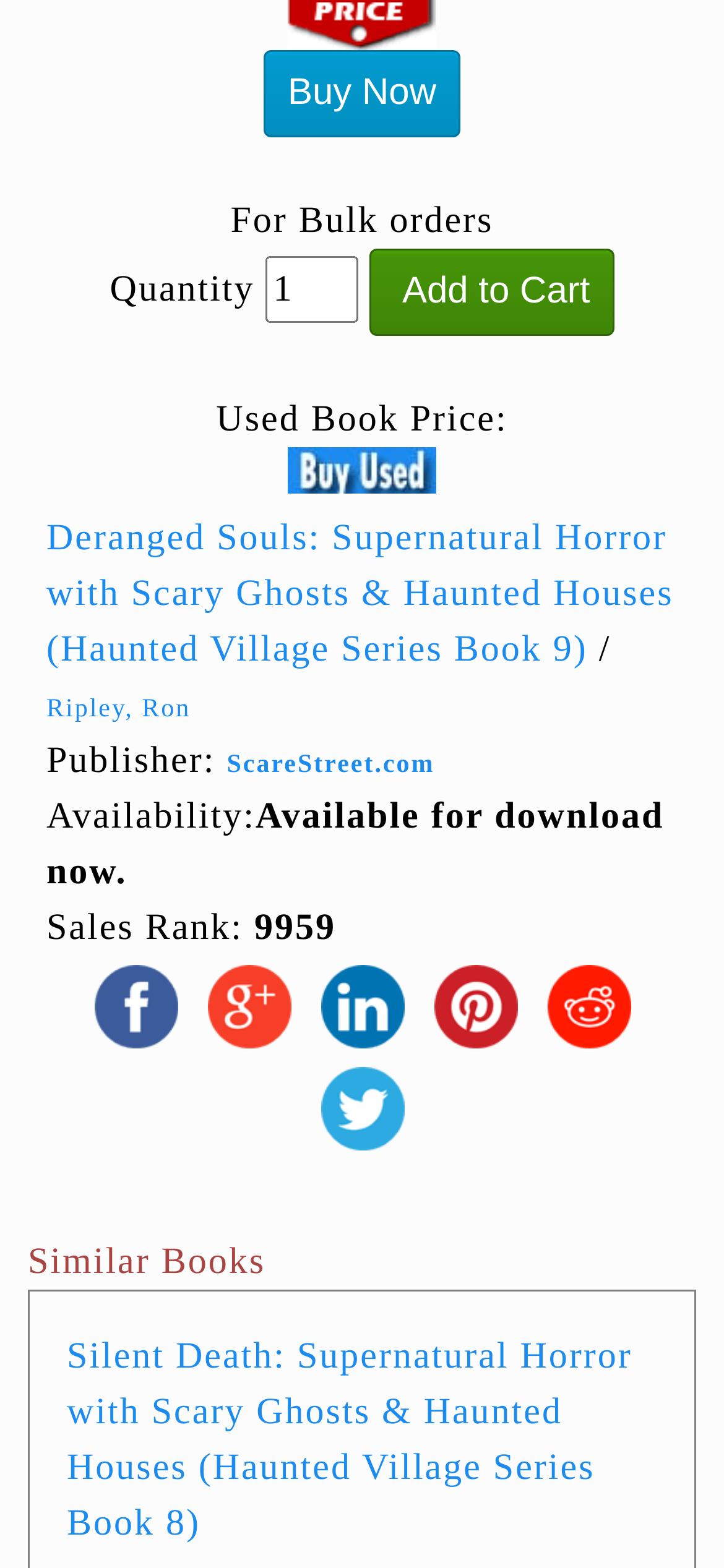Can you show the bounding box coordinates of the region to click on to complete the task described in the instruction: "Click the 'Buy Now' button"?

[0.364, 0.032, 0.636, 0.088]